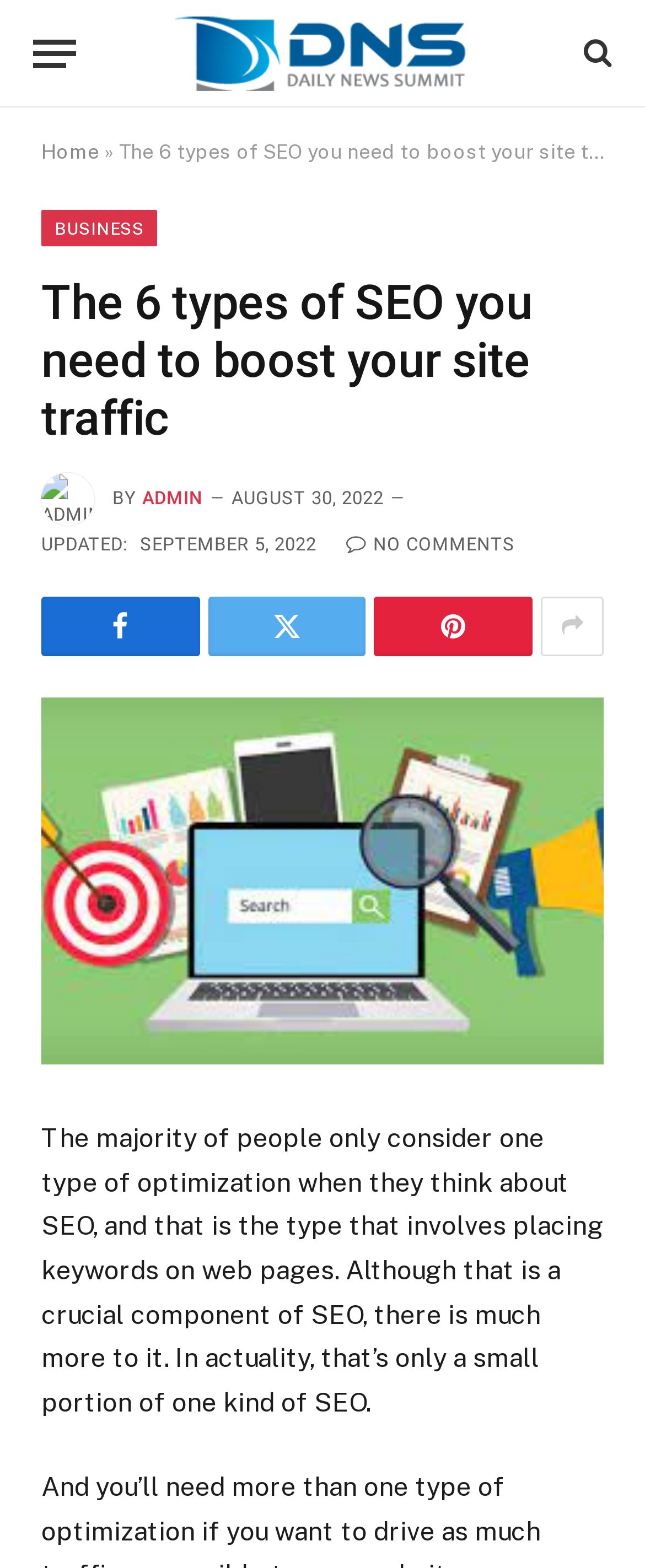Predict the bounding box for the UI component with the following description: "title="Show More Social Sharing"".

[0.839, 0.38, 0.936, 0.418]